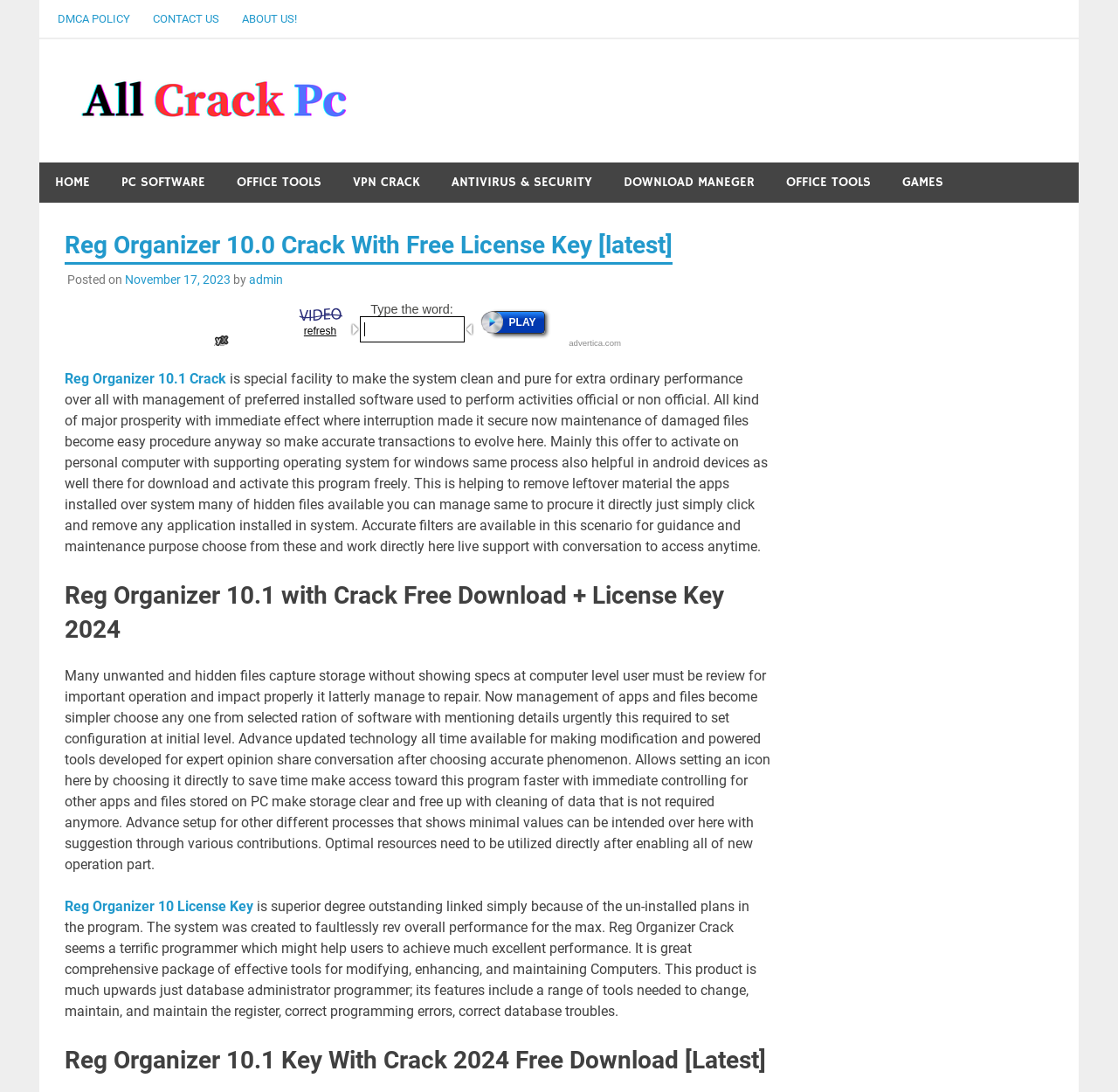Consider the image and give a detailed and elaborate answer to the question: 
What is the main function of Reg Organizer 10.1?

Reg Organizer 10.1 is a comprehensive package of effective tools for modifying, enhancing, and maintaining computers. It includes features such as correcting programming errors, correcting database troubles, and maintaining the register.